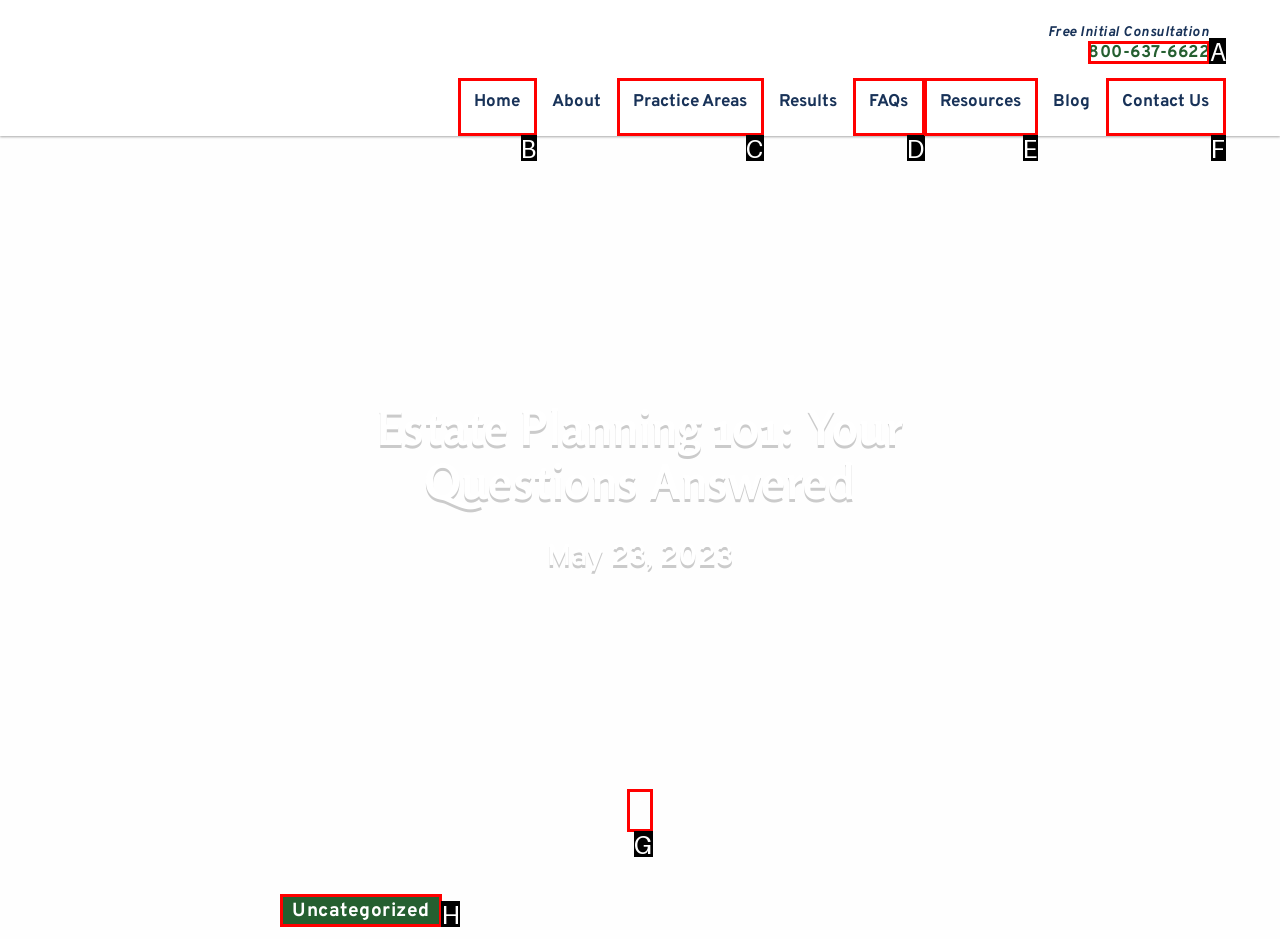What option should I click on to execute the task: Call the phone number? Give the letter from the available choices.

A